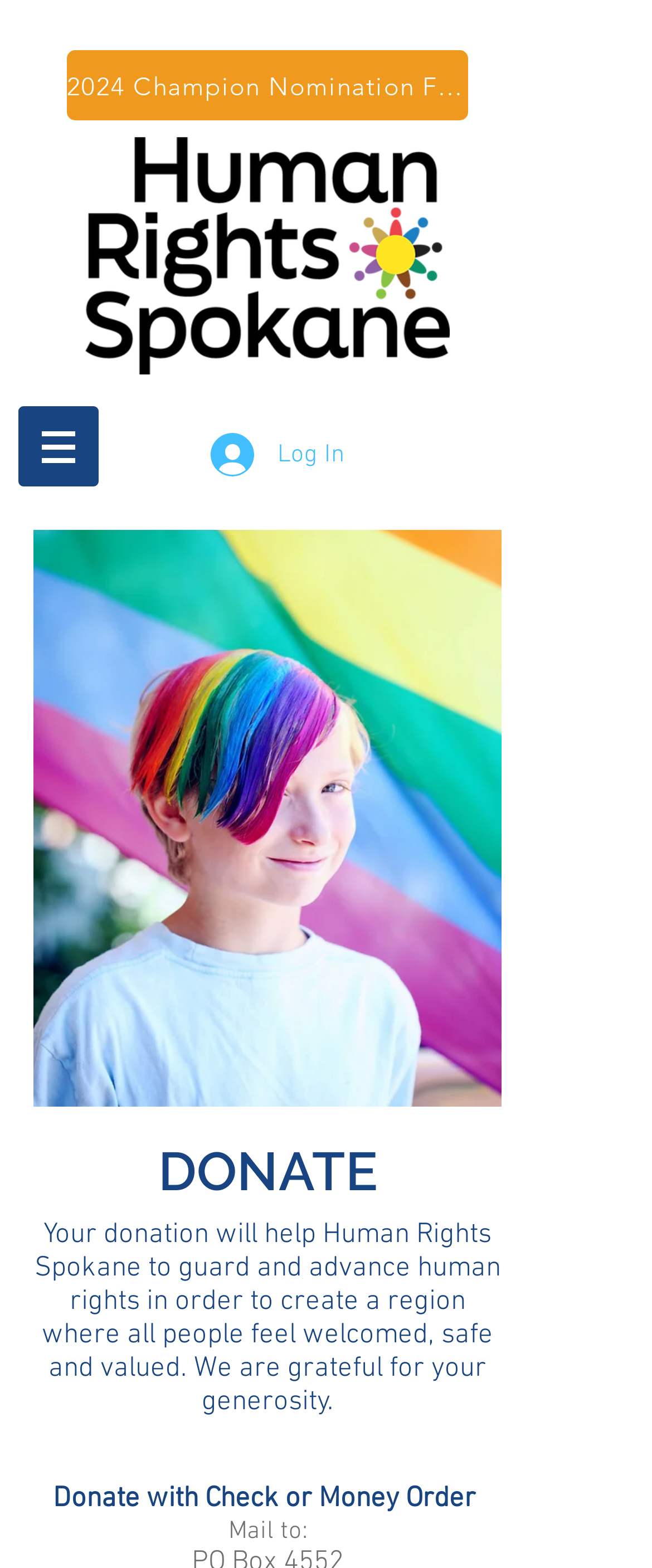Analyze and describe the webpage in a detailed narrative.

The webpage is focused on donating to and supporting the Spokane County Human Rights Task Force. At the top left, there is a logo of the organization, accompanied by a link to a nomination form. Below the logo, there is a navigation menu labeled "Site" with a button that has a popup menu. 

On the right side of the top section, there is a "Log In" button with an image beside it. Below the login button, there is a prominent image of a child, taking up most of the width of the page. 

The main content of the page is divided into sections. The first section has a heading "DONATE" and a paragraph of text explaining how donations will help Human Rights Spokane to advance human rights in the region. 

Below this section, there is another section with a message expressing gratitude for the user's generosity. The final section provides information on how to donate with a check or money order, including a mailing address.